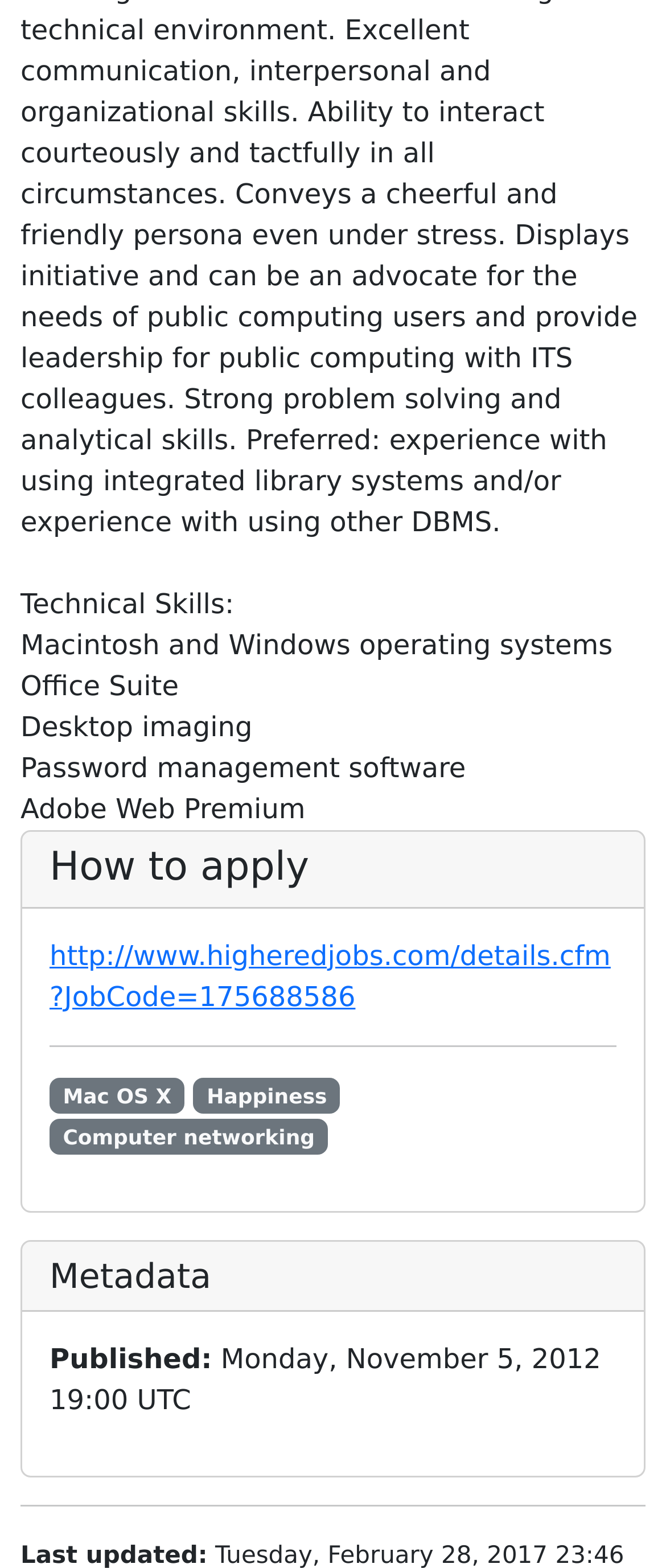What is the published date of the job posting?
Using the information from the image, answer the question thoroughly.

The webpage mentions the published date of the job posting as 'Monday, November 5, 2012 19:00 UTC' under the 'Metadata' section.